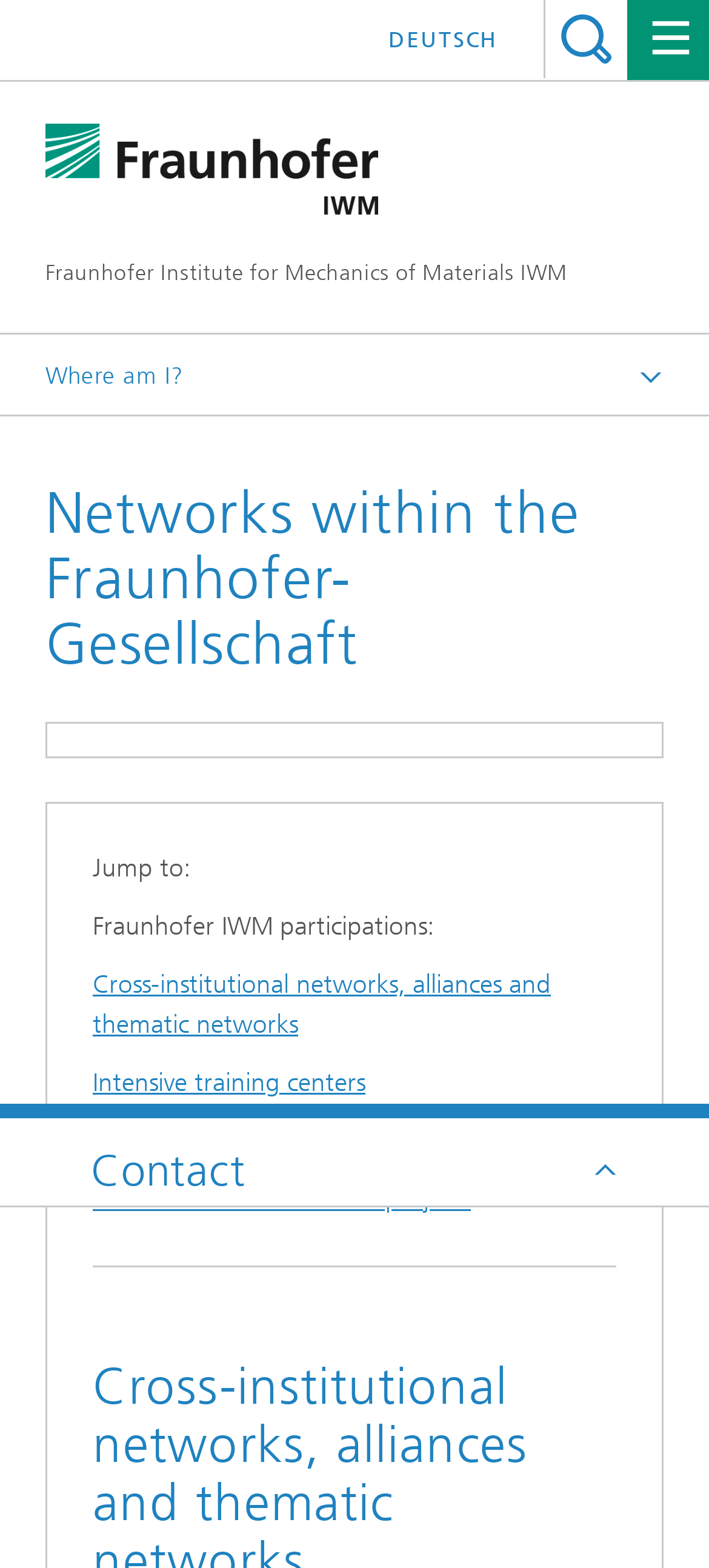For the element described, predict the bounding box coordinates as (top-left x, top-left y, bottom-right x, bottom-right y). All values should be between 0 and 1. Element description: Scientific Excellence

[0.231, 0.346, 0.526, 0.362]